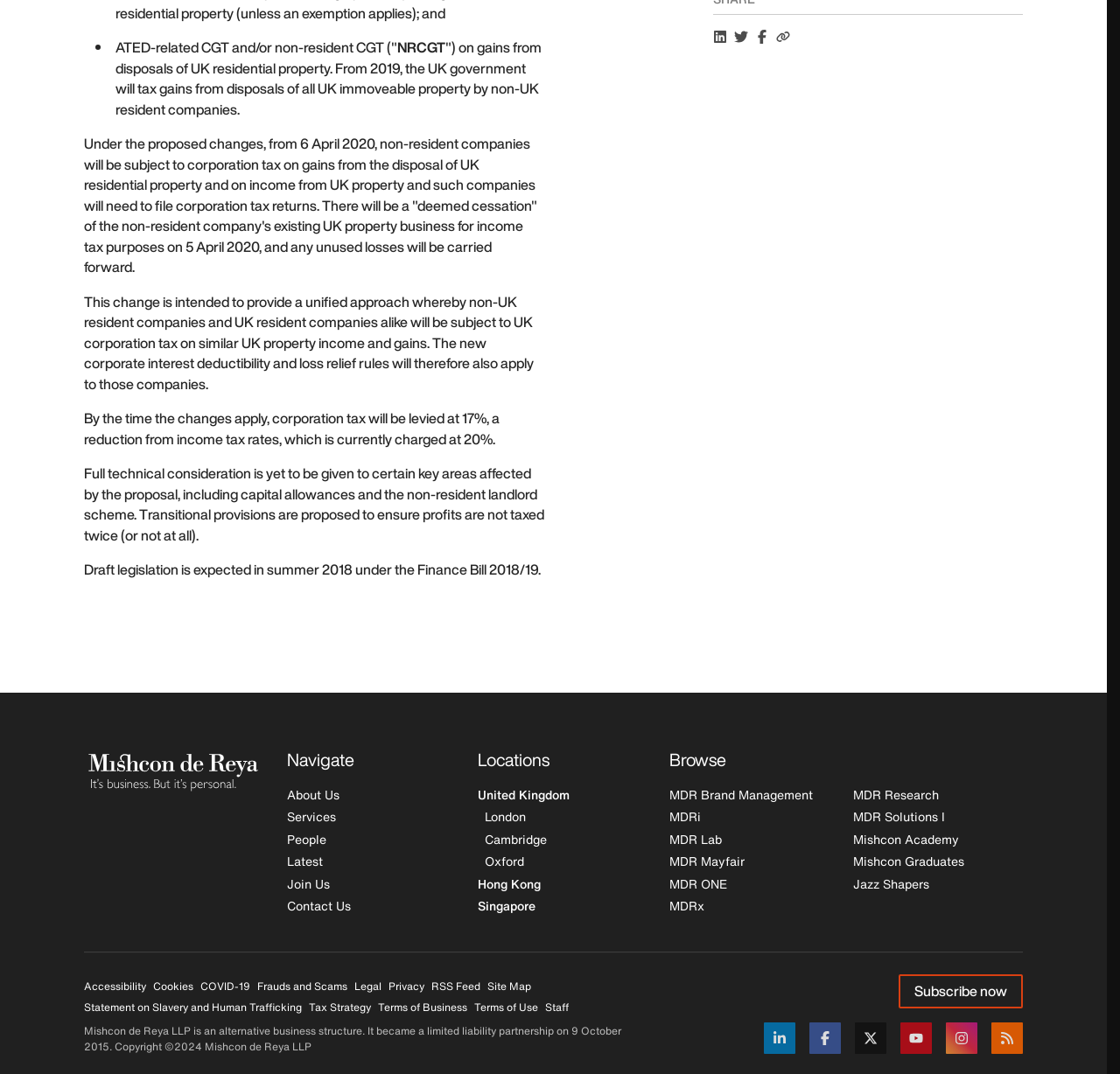How many social media links are present at the bottom of the webpage?
Using the visual information, respond with a single word or phrase.

5